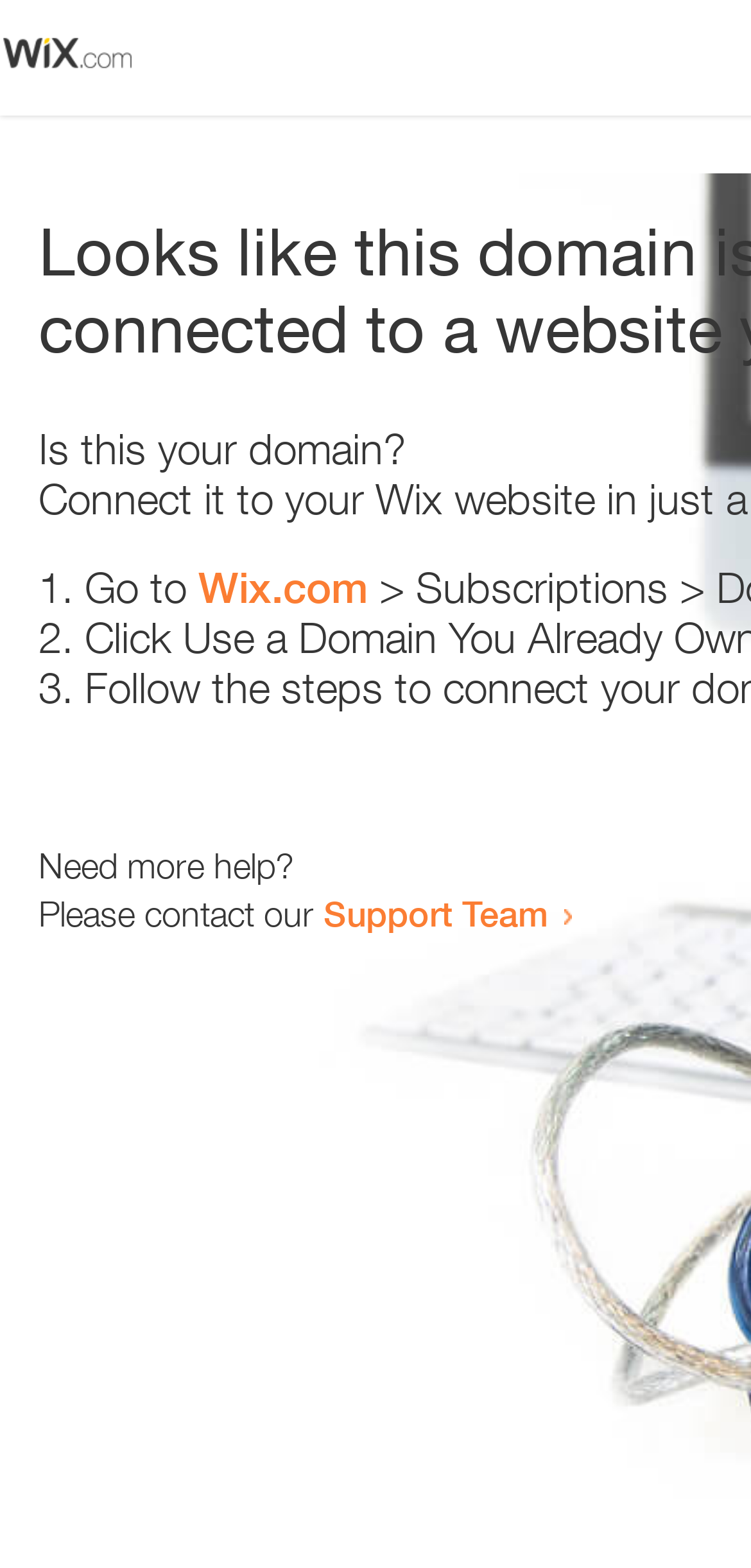Identify the primary heading of the webpage and provide its text.

Looks like this domain isn't
connected to a website yet